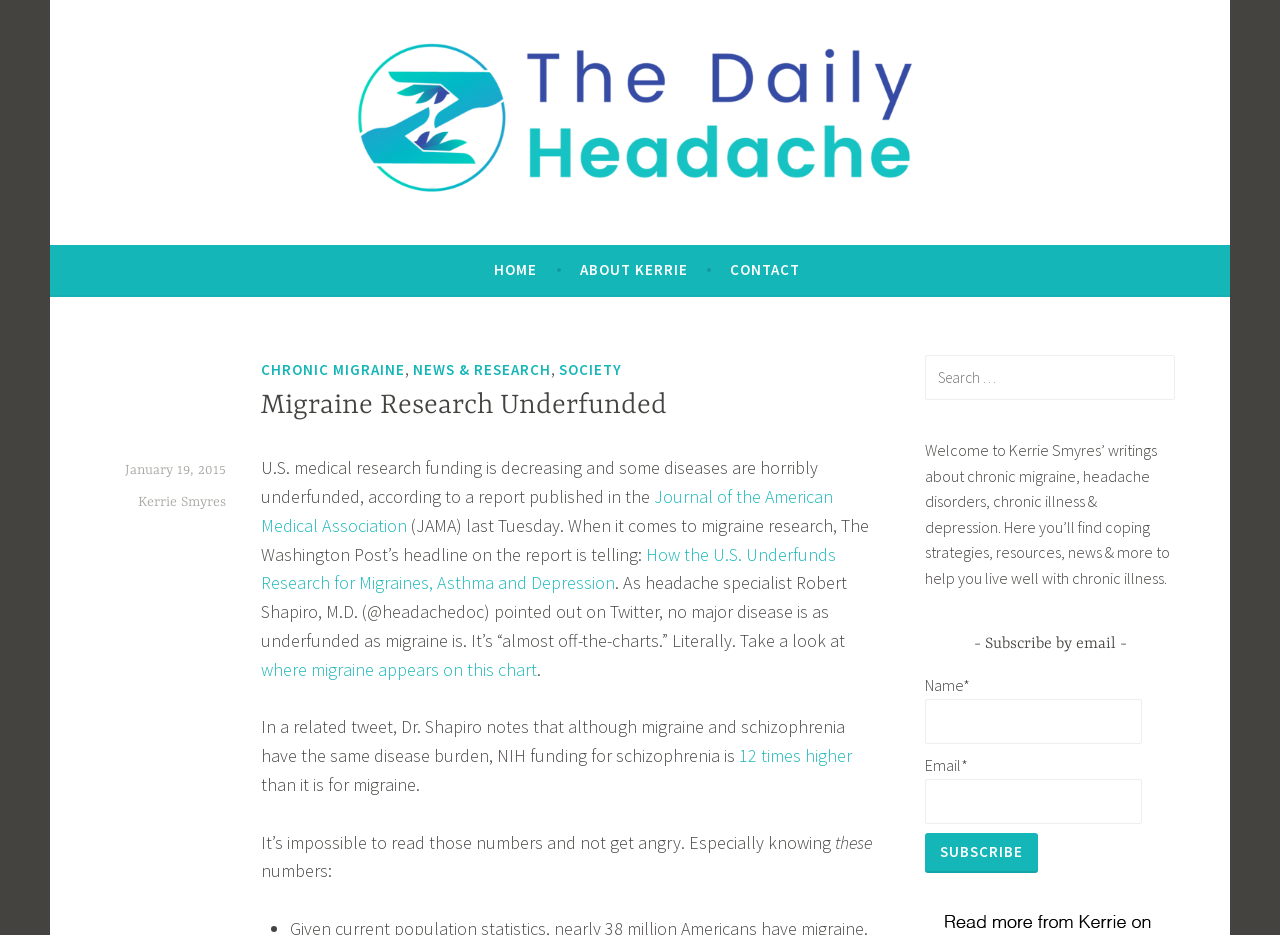Locate the bounding box coordinates of the element you need to click to accomplish the task described by this instruction: "Read about 'CHRONIC MIGRAINE'".

[0.204, 0.382, 0.316, 0.408]